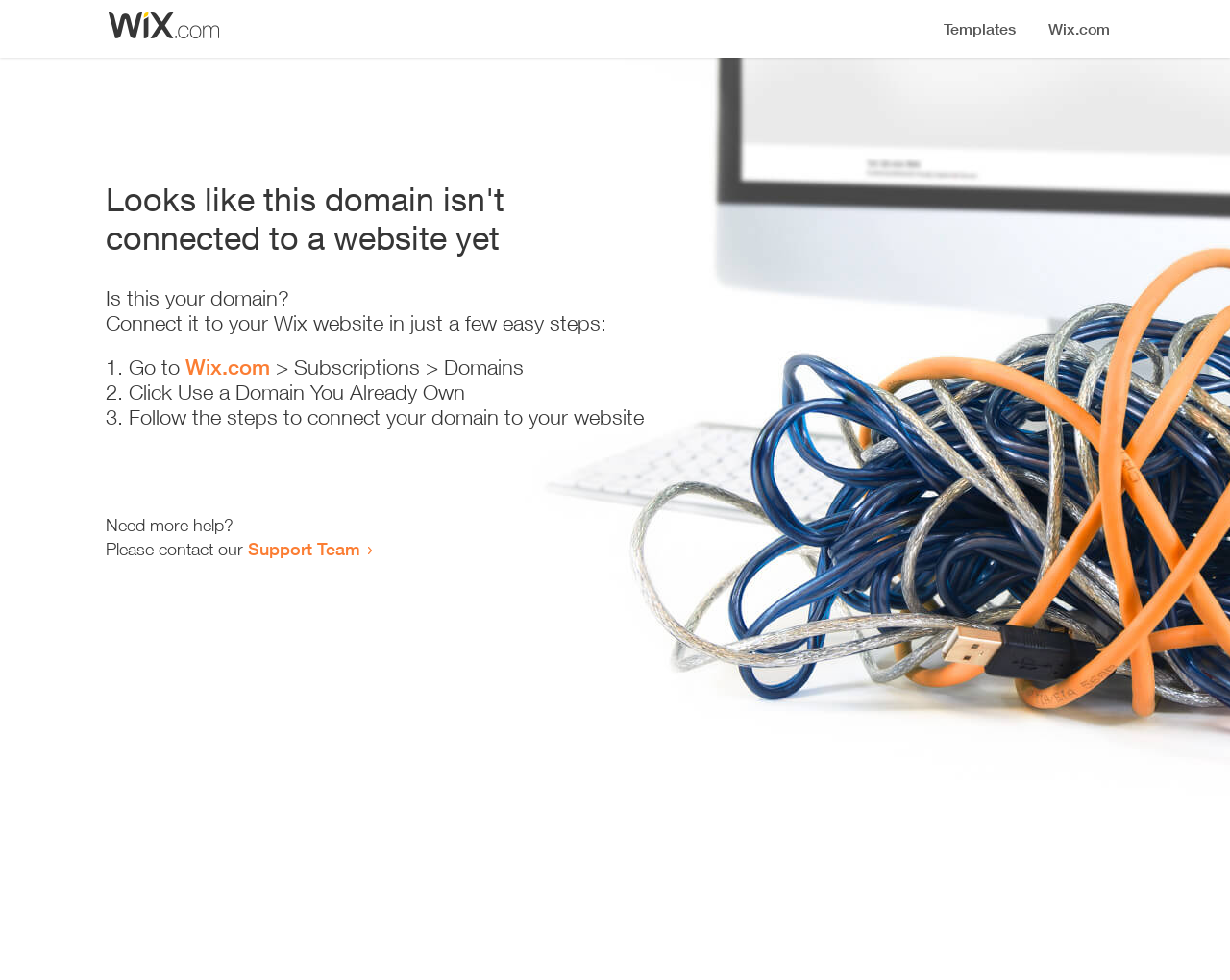Who can I contact for more help?
Refer to the screenshot and deliver a thorough answer to the question presented.

The webpage provides a link to the 'Support Team' for users who need more help, indicating that they are the point of contact for assistance.